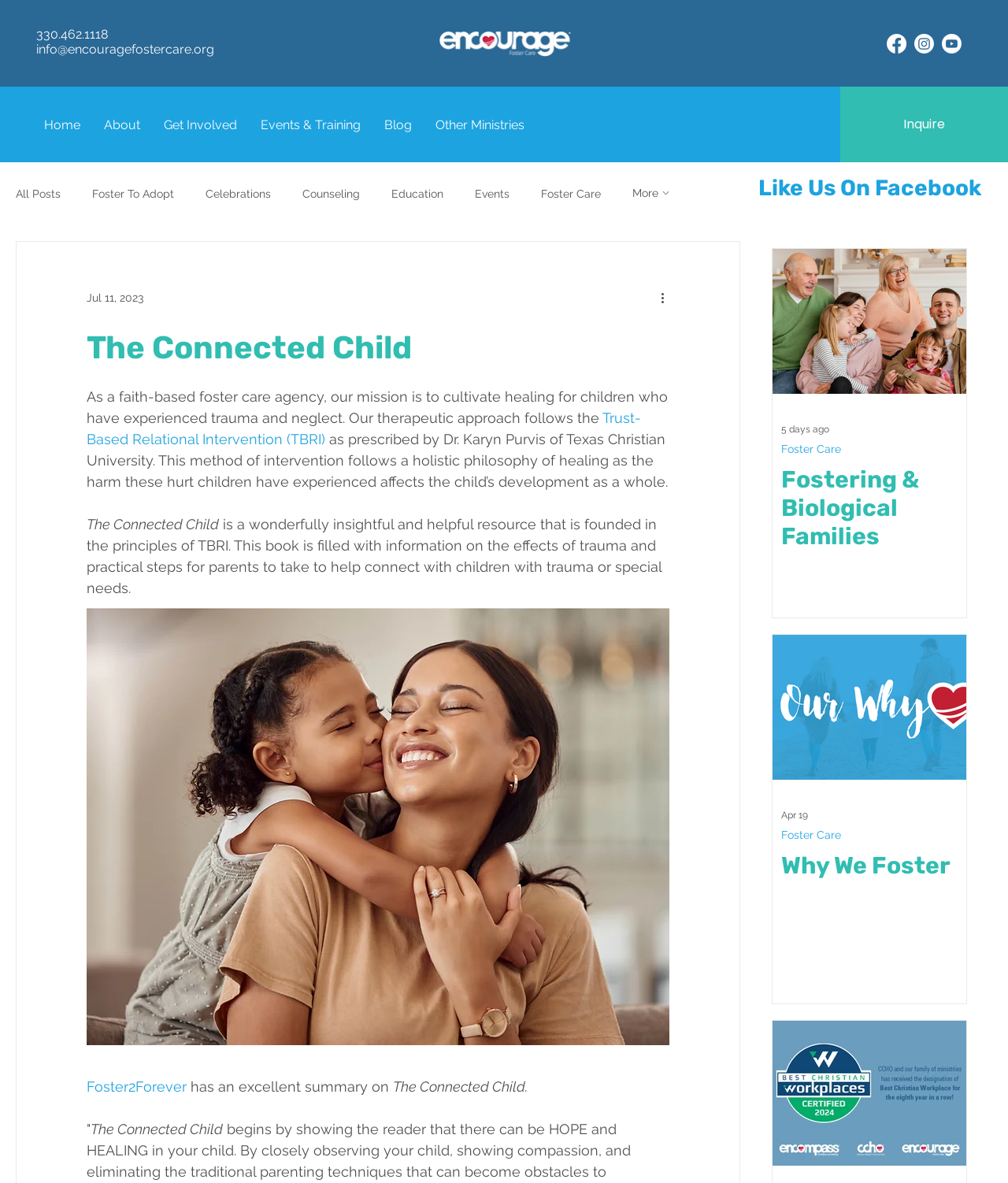Using the element description: "Events & Training", determine the bounding box coordinates for the specified UI element. The coordinates should be four float numbers between 0 and 1, [left, top, right, bottom].

[0.247, 0.098, 0.37, 0.112]